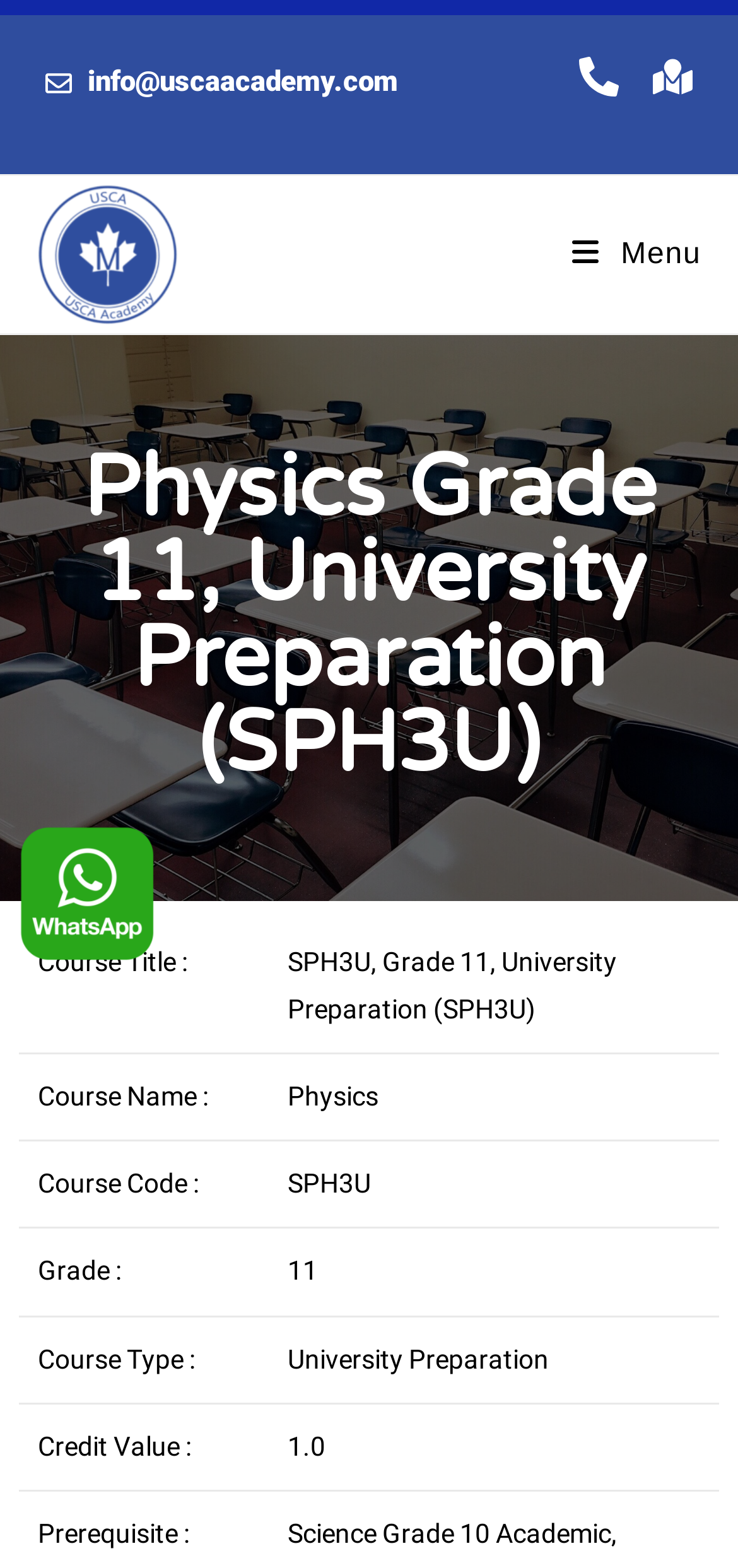Please identify and generate the text content of the webpage's main heading.

Physics Grade 11, University Preparation (SPH3U)